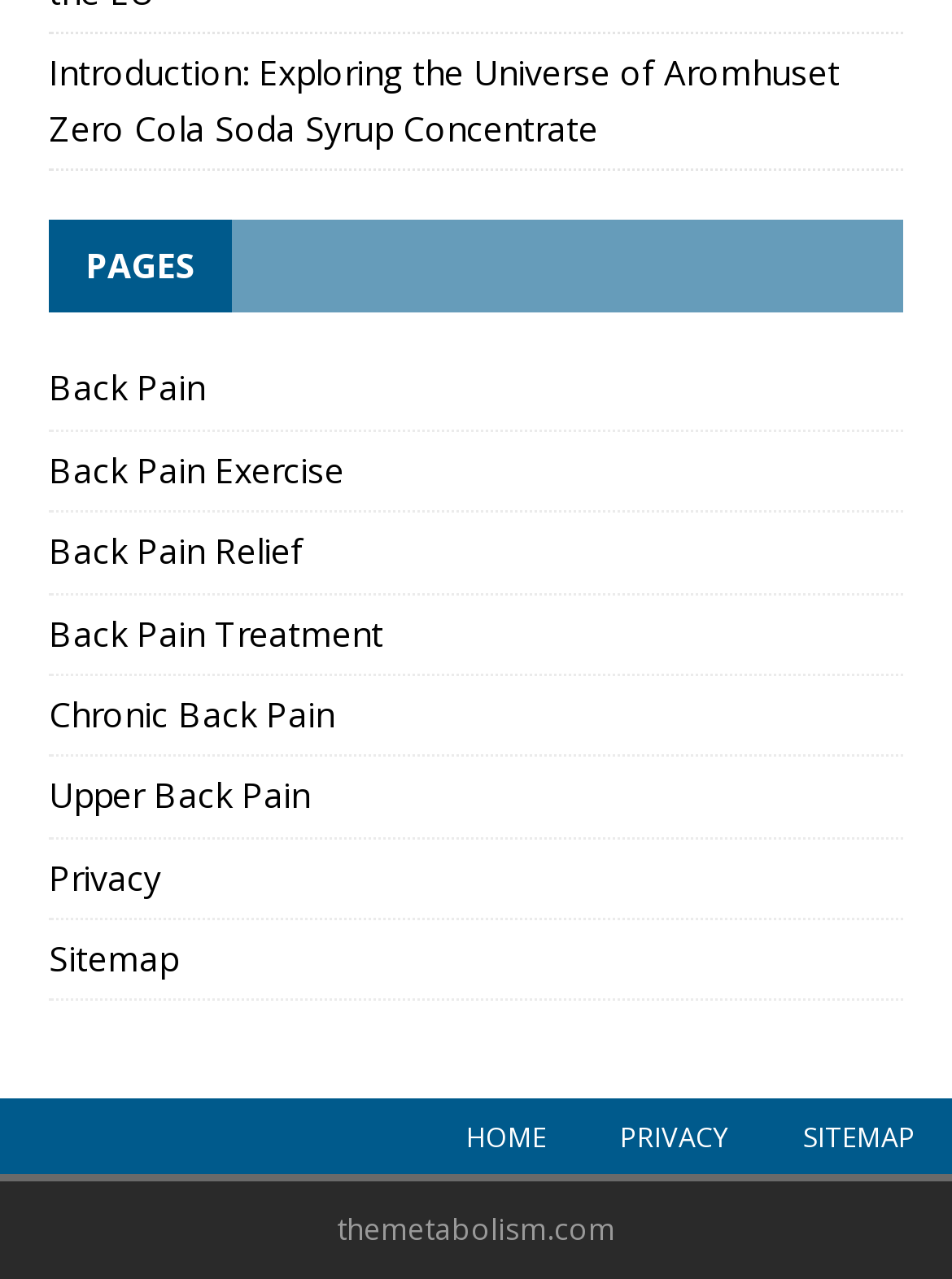Locate the bounding box coordinates of the UI element described by: "Sitemap". Provide the coordinates as four float numbers between 0 and 1, formatted as [left, top, right, bottom].

[0.805, 0.86, 1.0, 0.919]